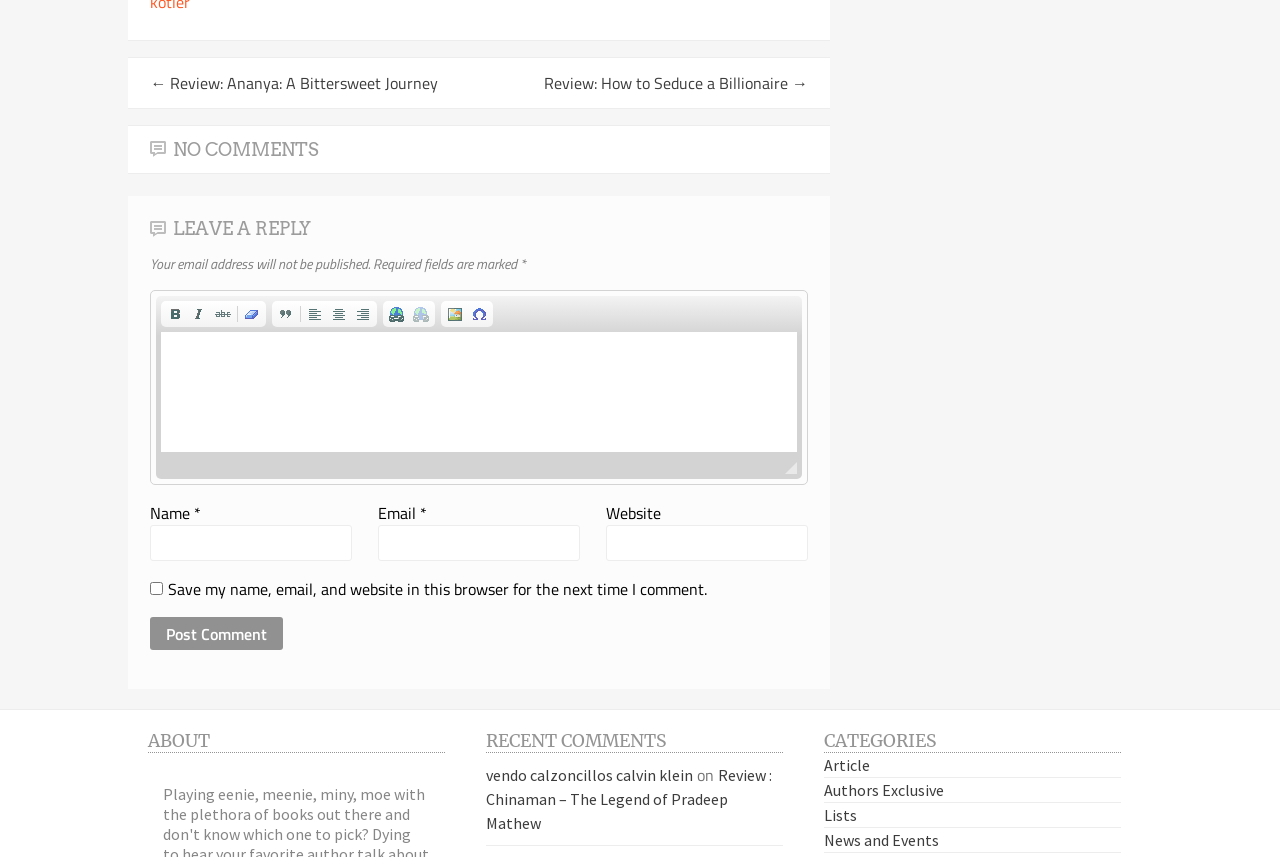Determine the bounding box coordinates of the section I need to click to execute the following instruction: "Click the 'Post Comment' button". Provide the coordinates as four float numbers between 0 and 1, i.e., [left, top, right, bottom].

[0.117, 0.72, 0.221, 0.759]